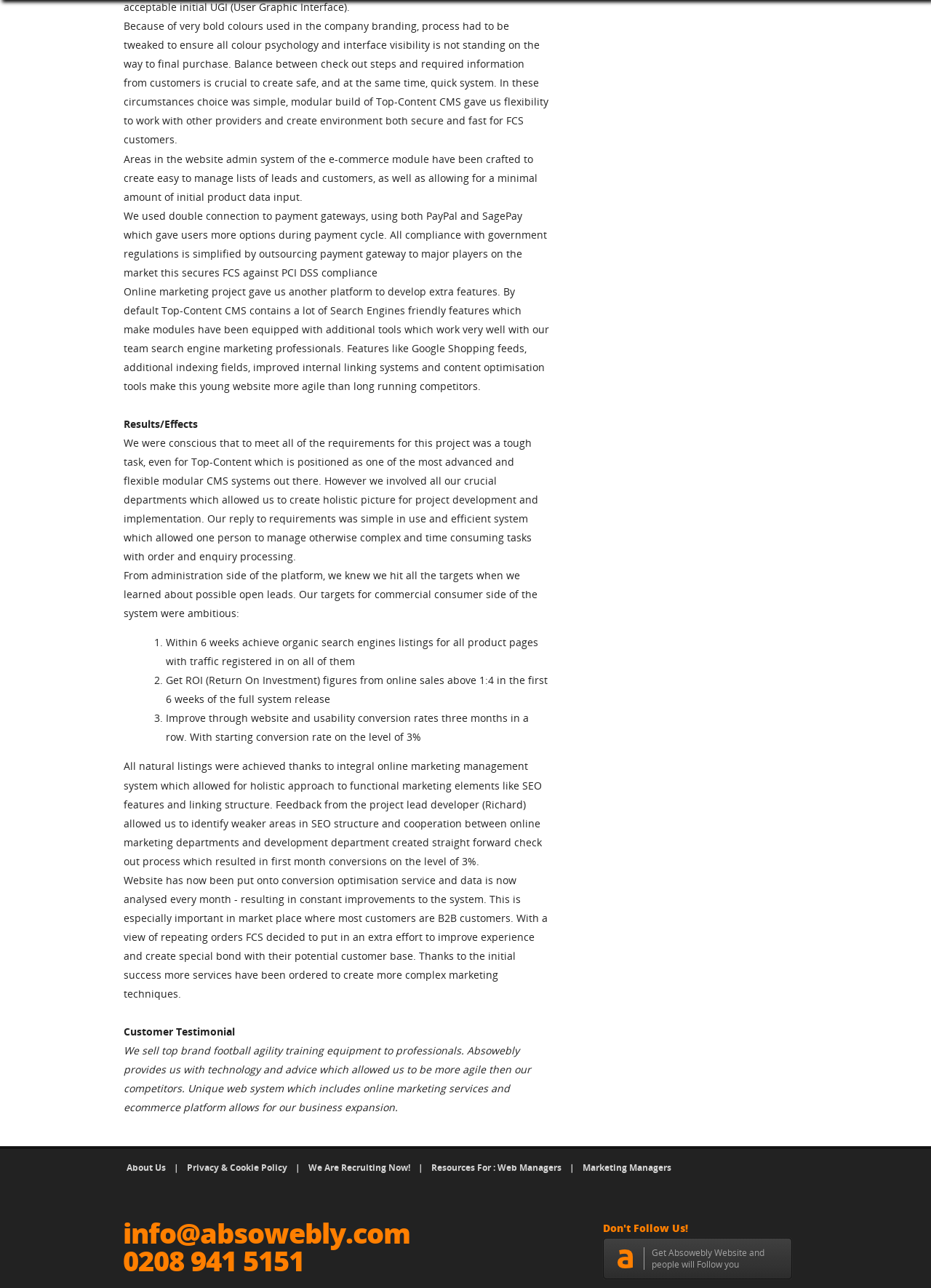Given the description "About Us", provide the bounding box coordinates of the corresponding UI element.

[0.132, 0.899, 0.182, 0.914]